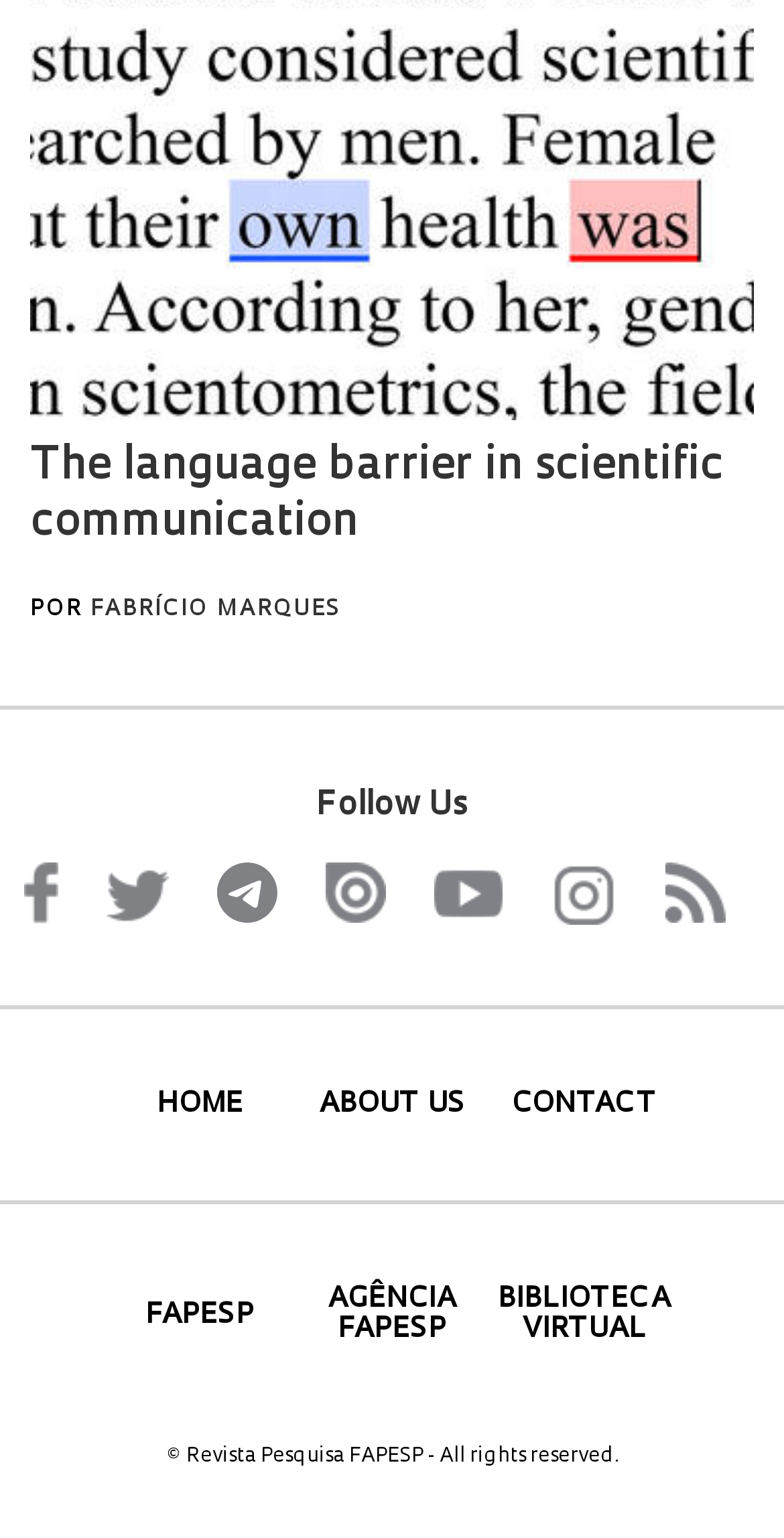Locate the bounding box coordinates of the item that should be clicked to fulfill the instruction: "Subscribe to RSS".

[0.849, 0.561, 0.926, 0.601]